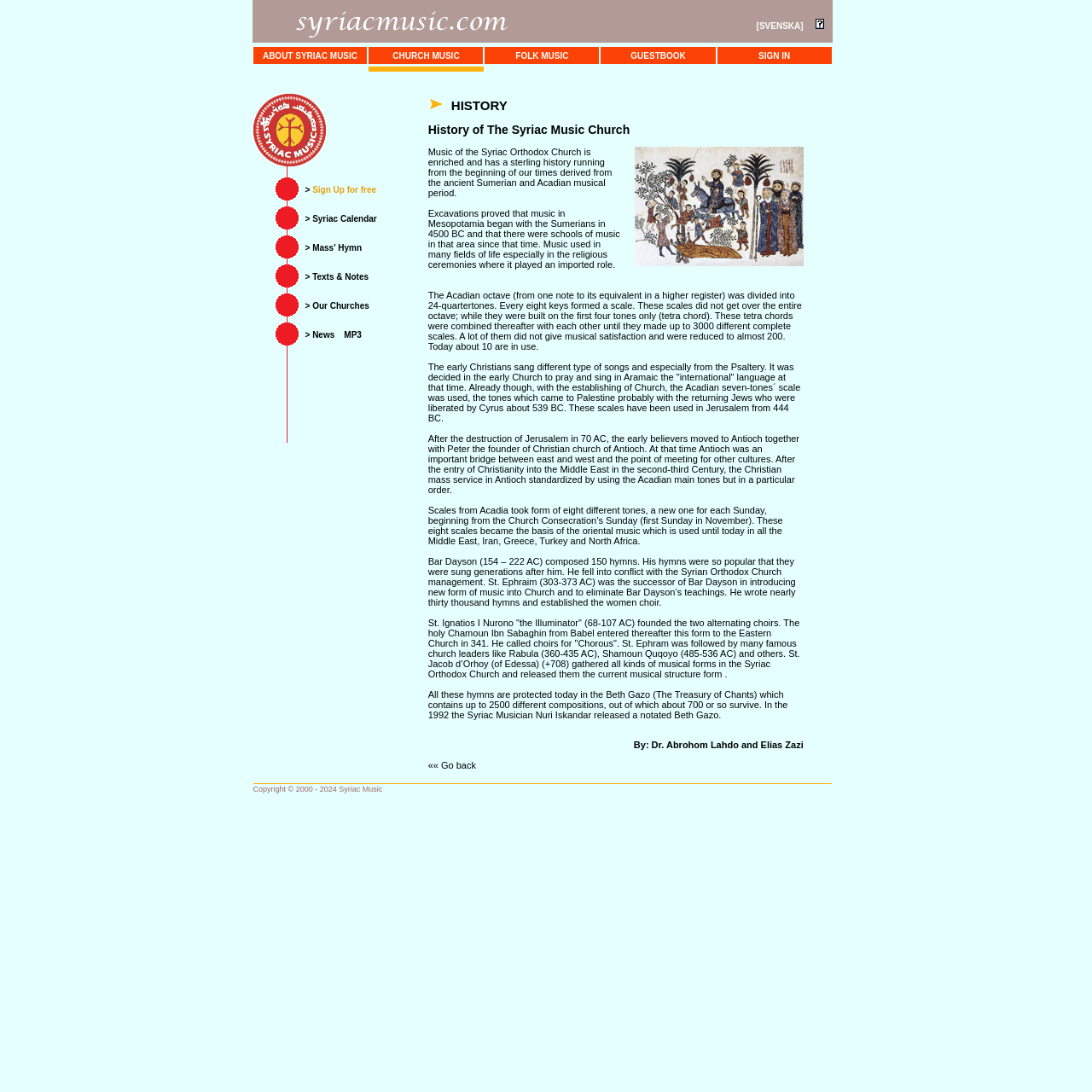Ascertain the bounding box coordinates for the UI element detailed here: "VISION PRO". The coordinates should be provided as [left, top, right, bottom] with each value being a float between 0 and 1.

None